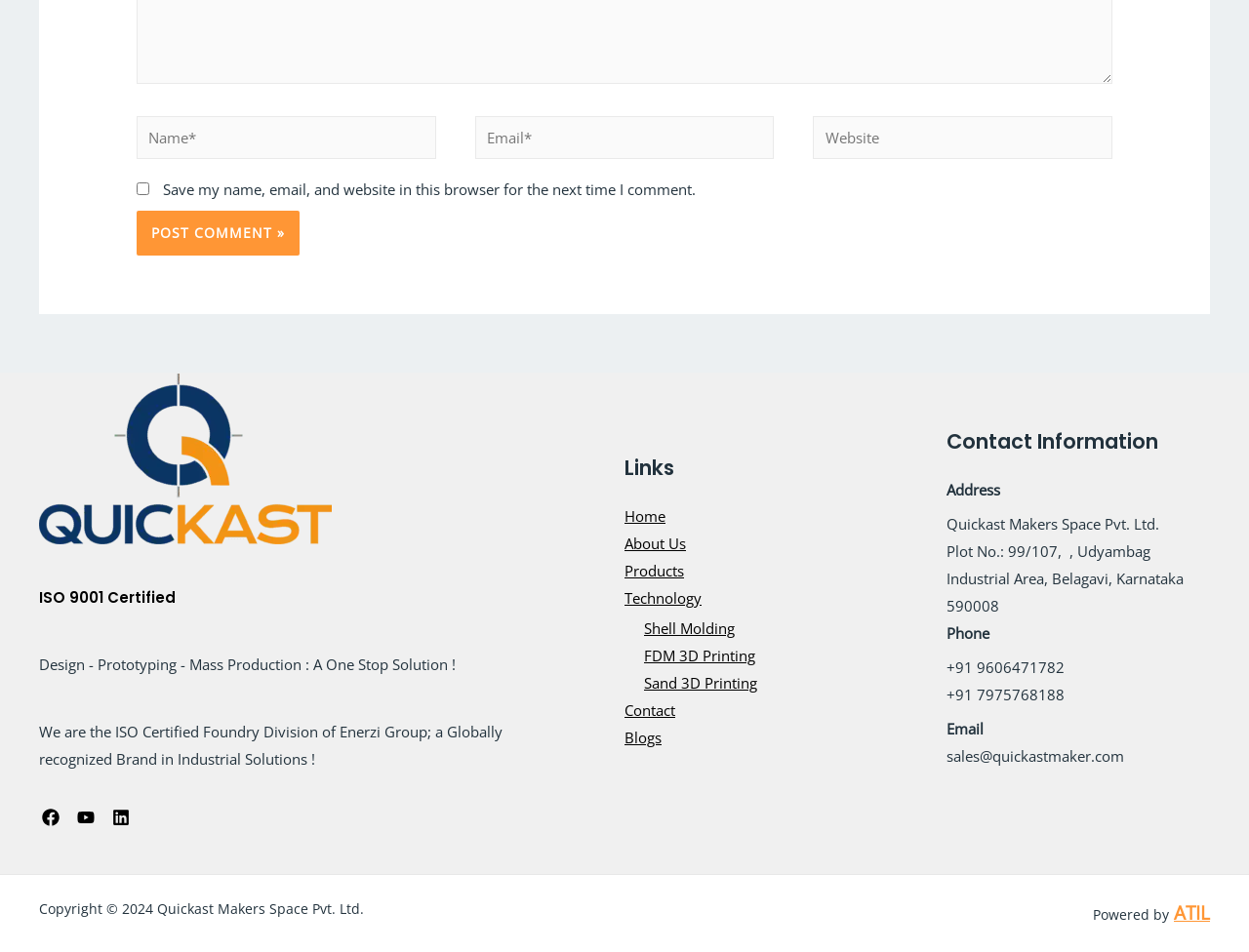Could you specify the bounding box coordinates for the clickable section to complete the following instruction: "Enter your email"?

[0.38, 0.122, 0.62, 0.167]